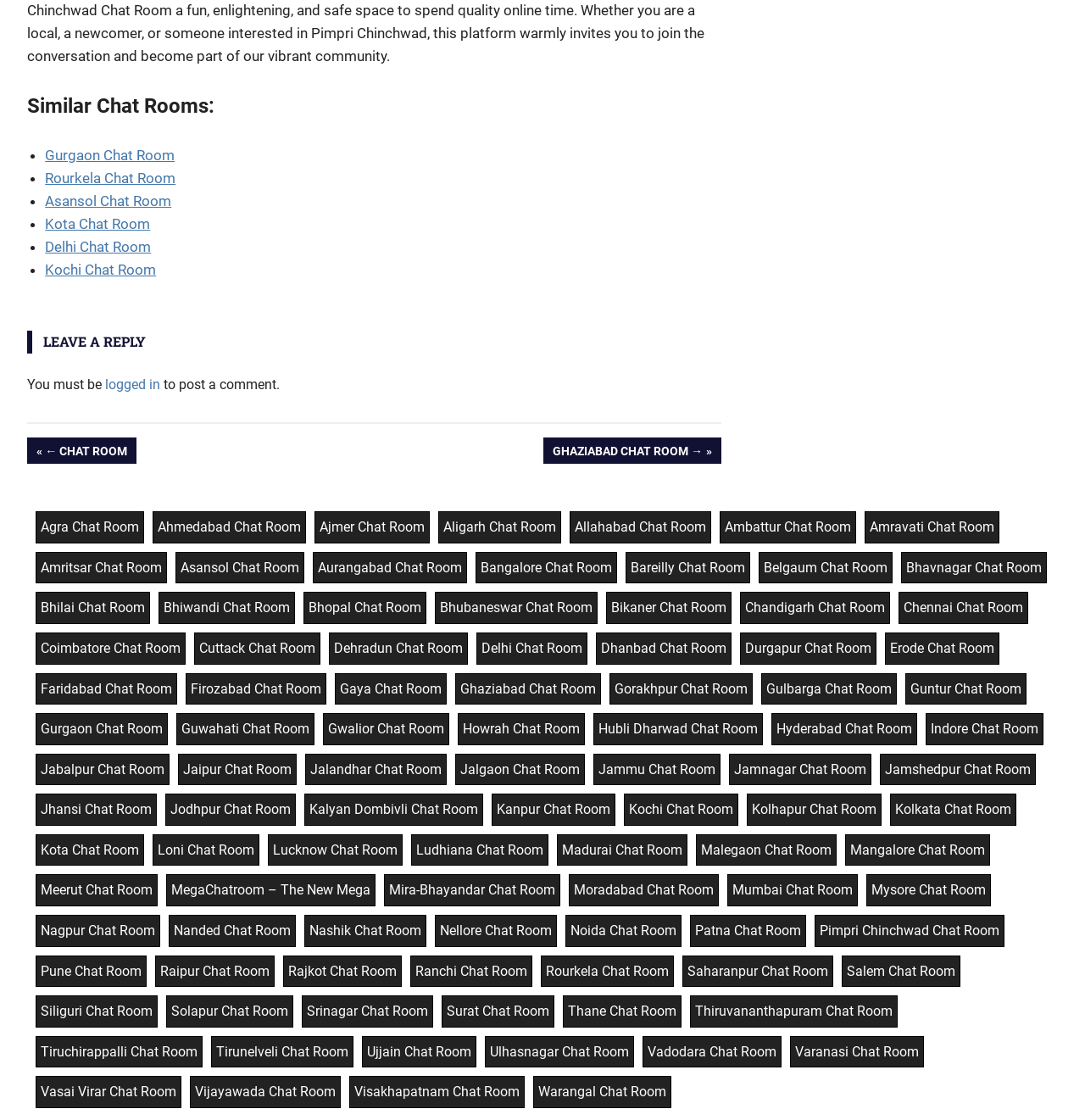Determine the bounding box coordinates of the clickable element to achieve the following action: 'Click on 'Agra Chat Room''. Provide the coordinates as four float values between 0 and 1, formatted as [left, top, right, bottom].

[0.037, 0.463, 0.128, 0.478]